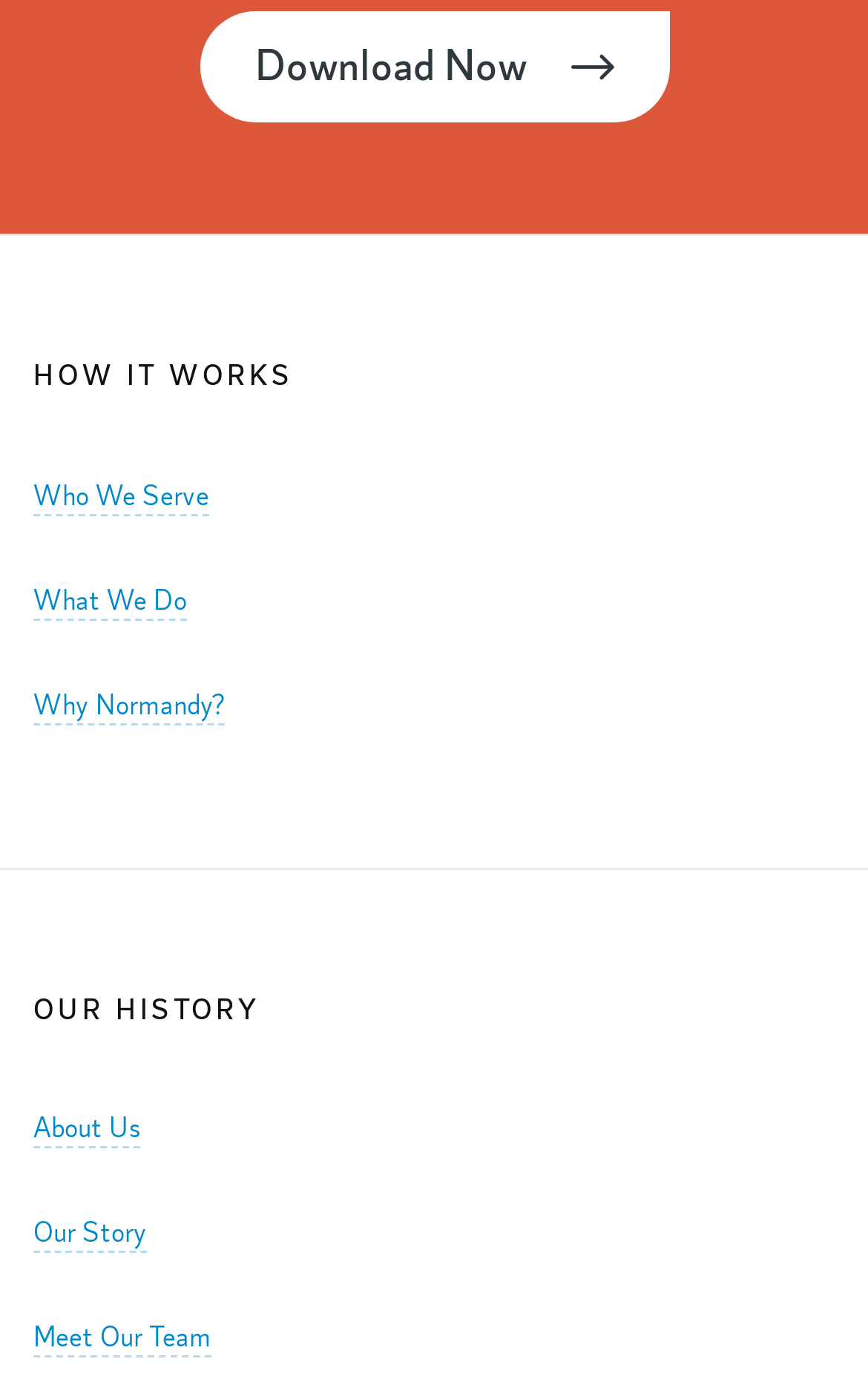Use a single word or phrase to respond to the question:
What is the first link on the webpage?

Download Now